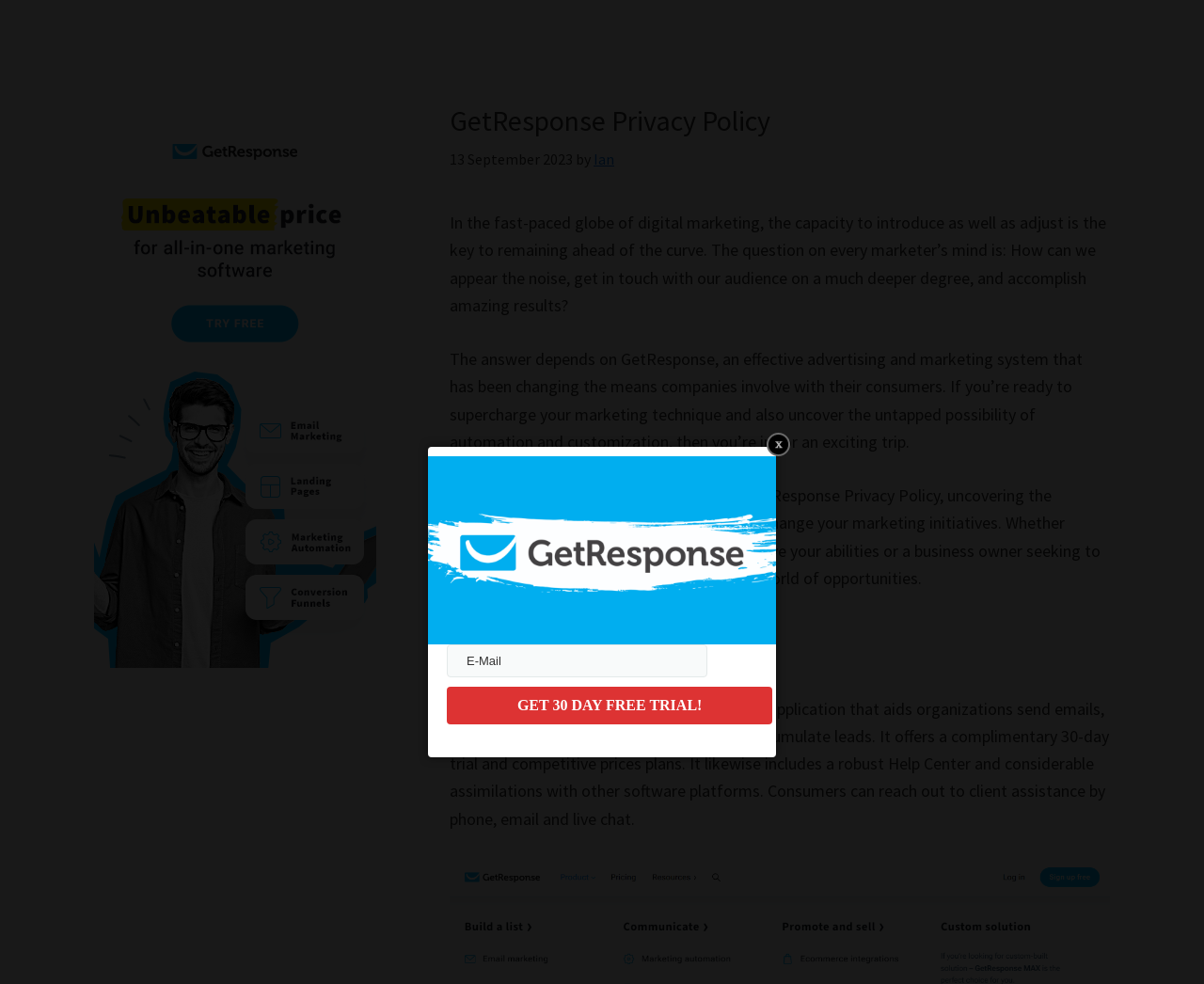Respond to the question below with a single word or phrase:
What is the date of the article?

13 September 2023